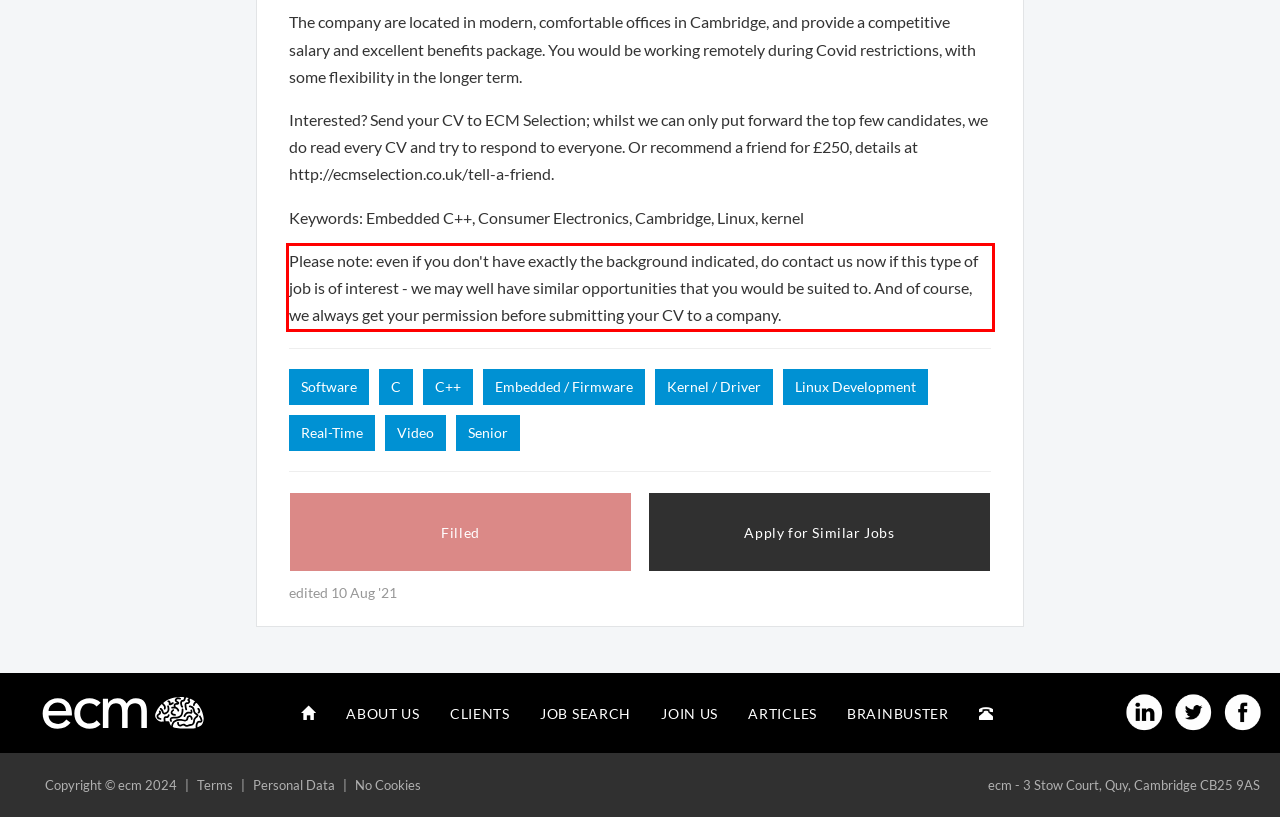You are provided with a screenshot of a webpage containing a red bounding box. Please extract the text enclosed by this red bounding box.

Please note: even if you don't have exactly the background indicated, do contact us now if this type of job is of interest - we may well have similar opportunities that you would be suited to. And of course, we always get your permission before submitting your CV to a company.